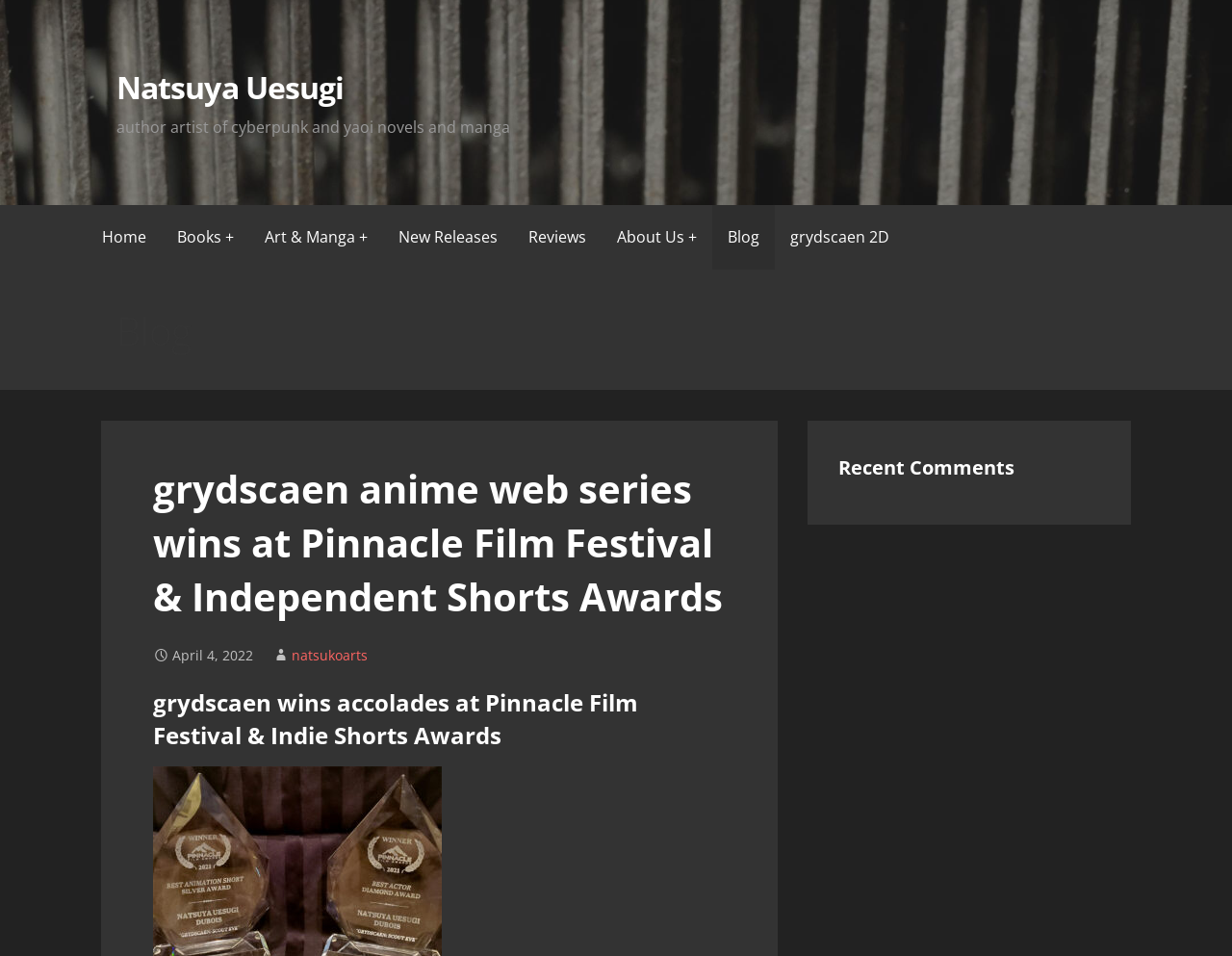What is the date of the blog post?
Answer the question in as much detail as possible.

The date of the blog post can be found in the static text 'April 4, 2022' which is located below the heading 'Blog'.